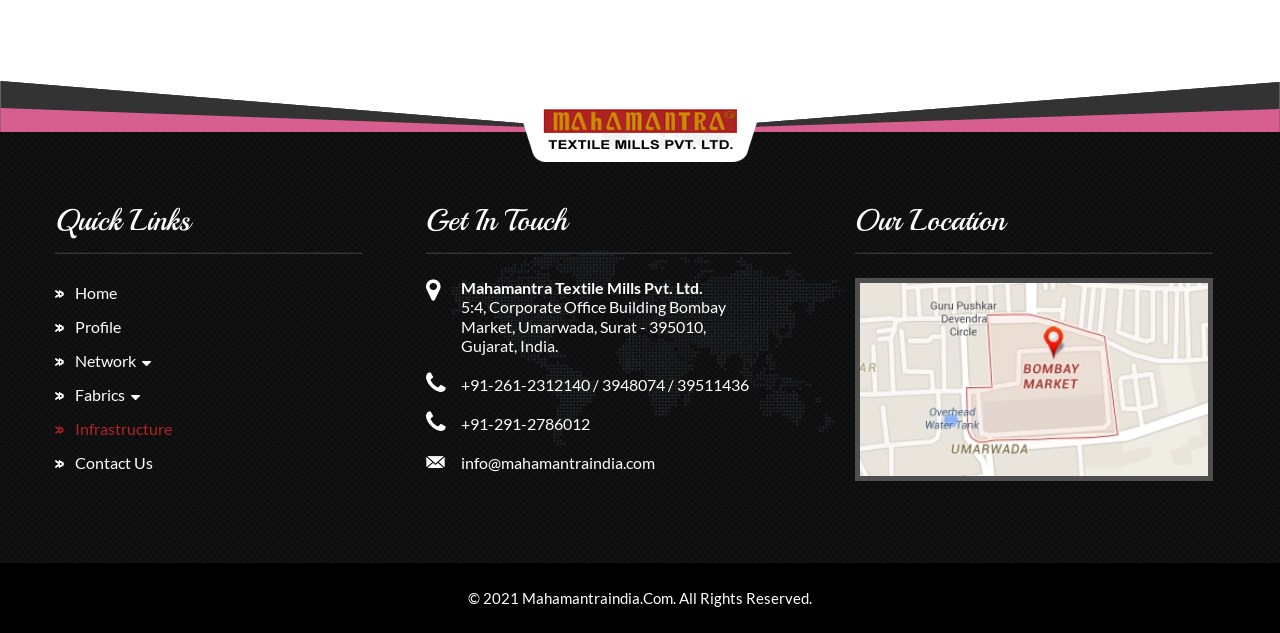How many links are there in the 'Quick Links' section?
Look at the image and provide a detailed response to the question.

The 'Quick Links' section contains 6 links, namely 'Home', 'Profile', 'Network', 'Fabrics', 'Infrastructure', and 'Contact Us'.